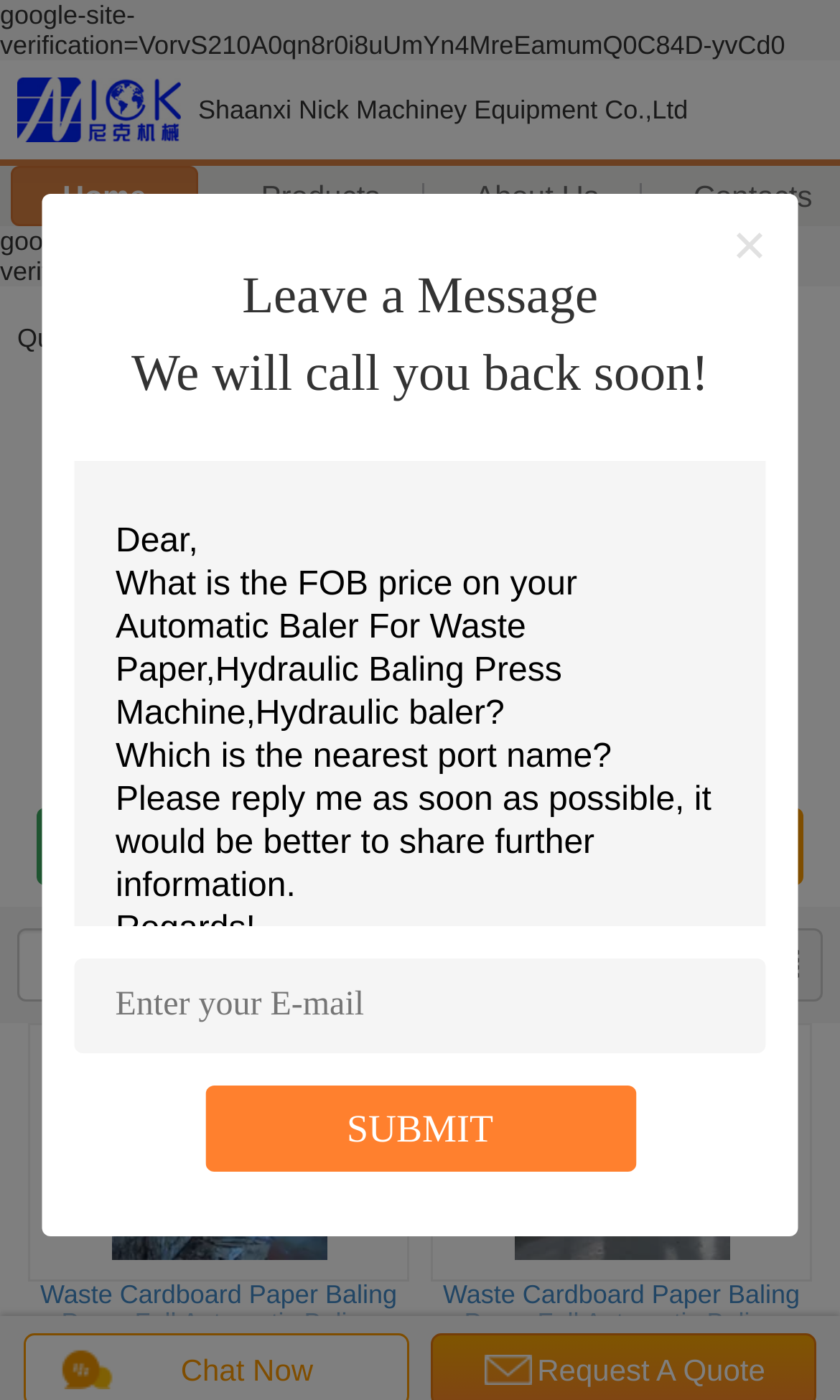Based on the provided description, "Contact Us", find the bounding box of the corresponding UI element in the screenshot.

[0.526, 0.576, 0.956, 0.632]